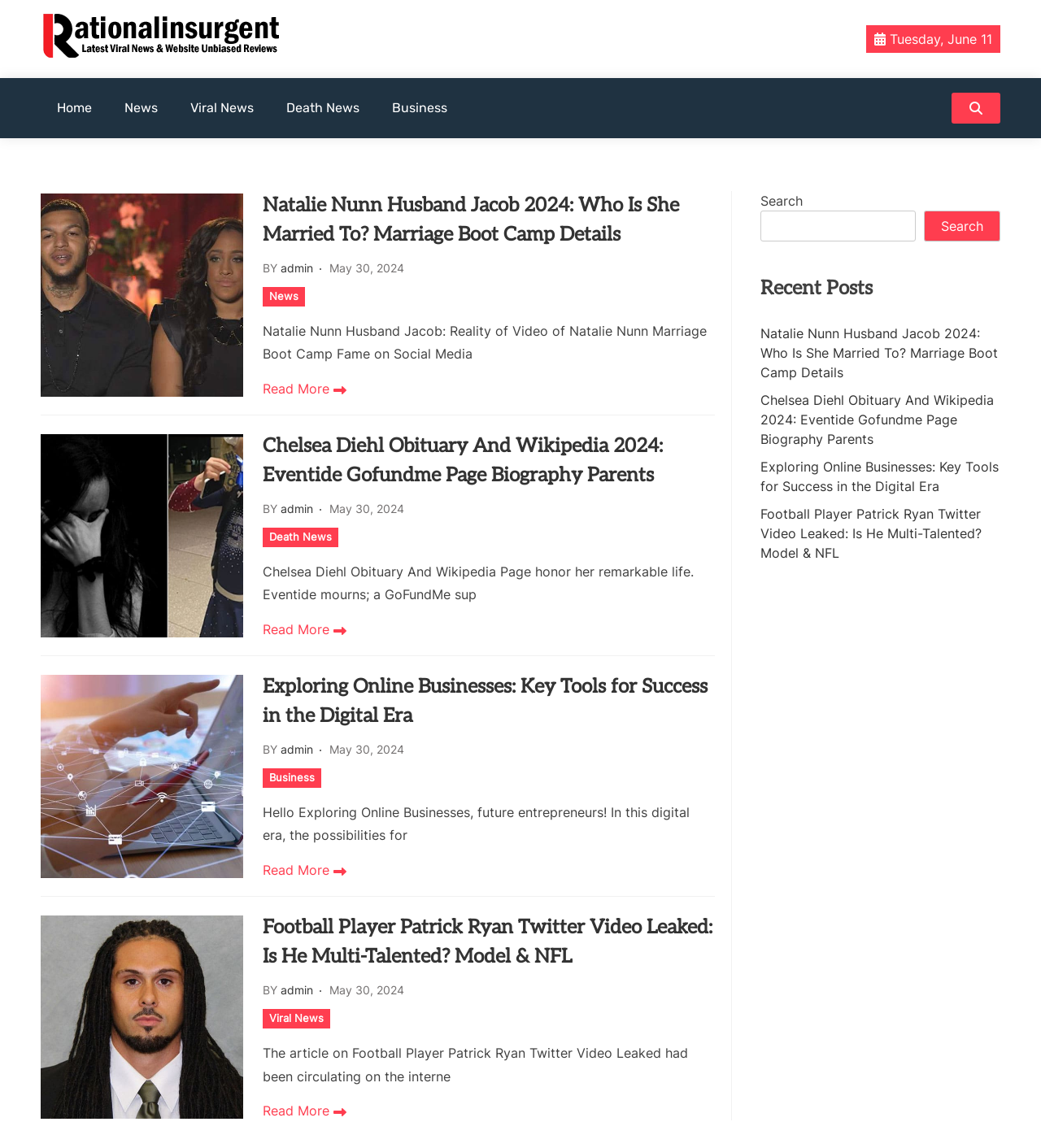Determine the bounding box coordinates for the HTML element mentioned in the following description: "May 30, 2024May 30, 2024". The coordinates should be a list of four floats ranging from 0 to 1, represented as [left, top, right, bottom].

[0.317, 0.856, 0.389, 0.868]